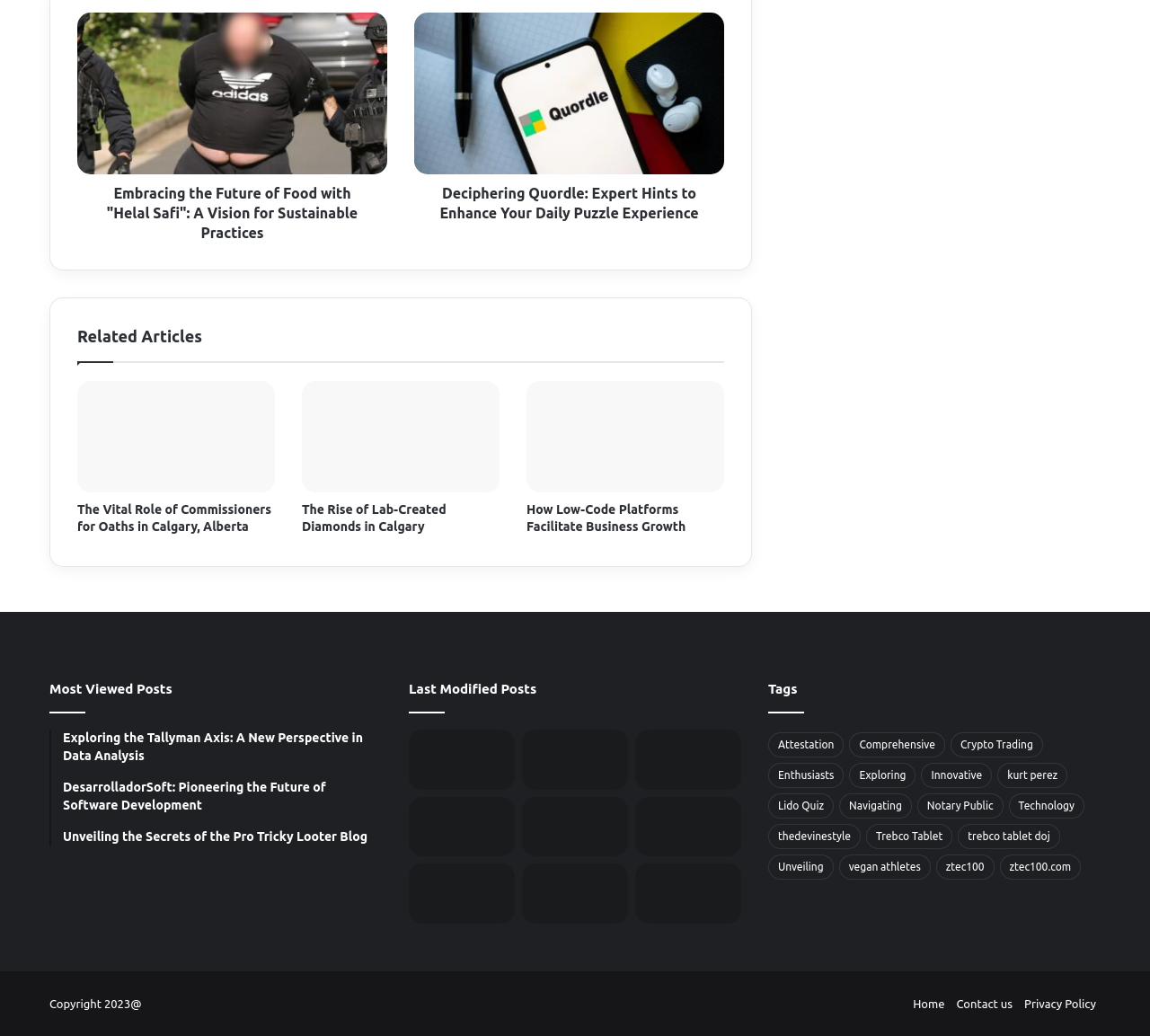What is the title of the first article?
Based on the screenshot, provide your answer in one word or phrase.

Embracing the Future of Food with Helal Safi